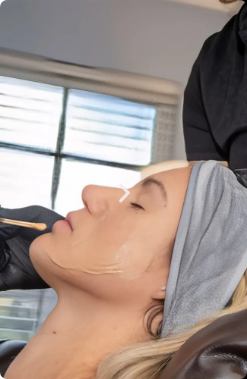Please answer the following question using a single word or phrase: What is the client receiving in the image?

Skincare treatment